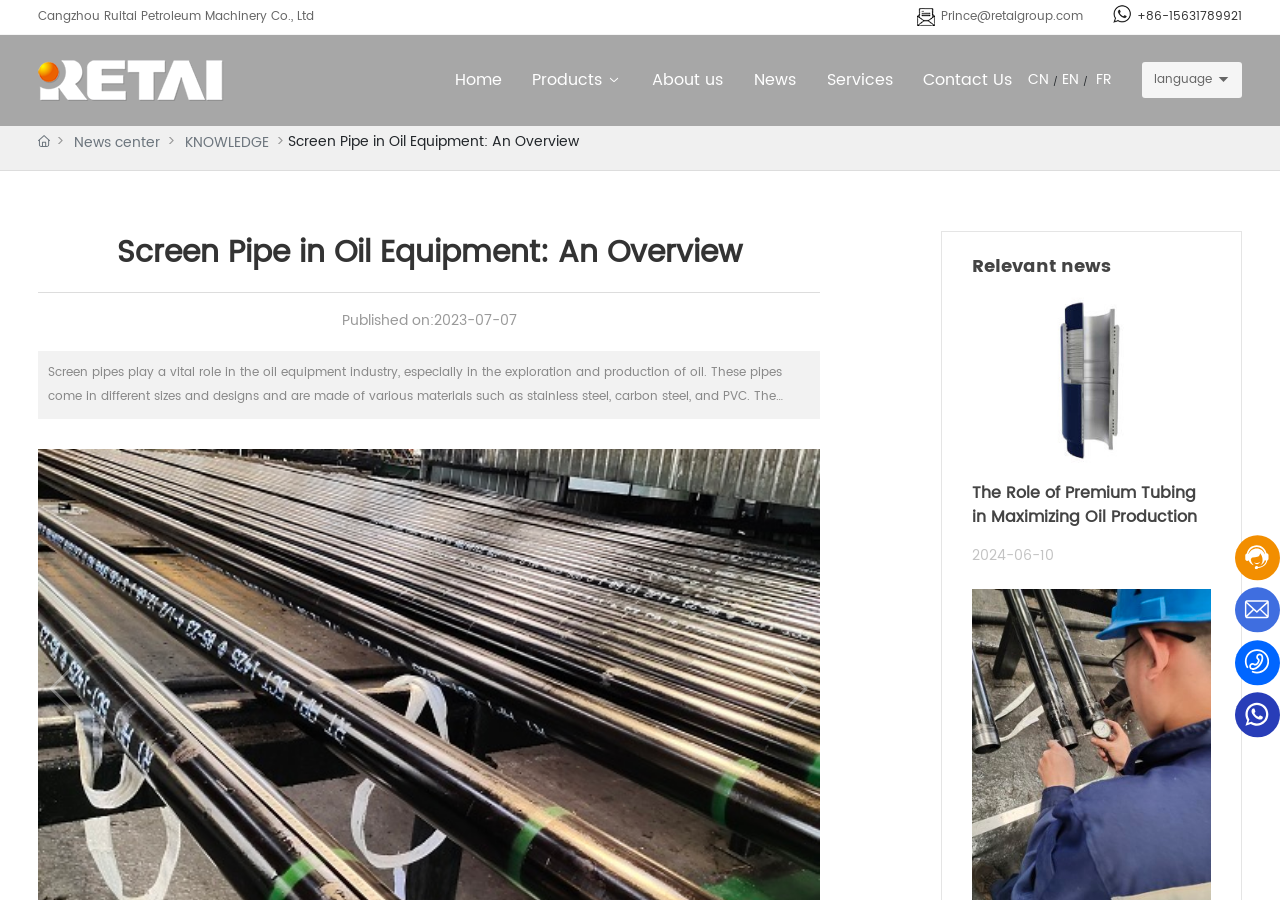Identify the bounding box coordinates for the element you need to click to achieve the following task: "Click the 'Contact Us' link". The coordinates must be four float values ranging from 0 to 1, formatted as [left, top, right, bottom].

[0.709, 0.039, 0.803, 0.139]